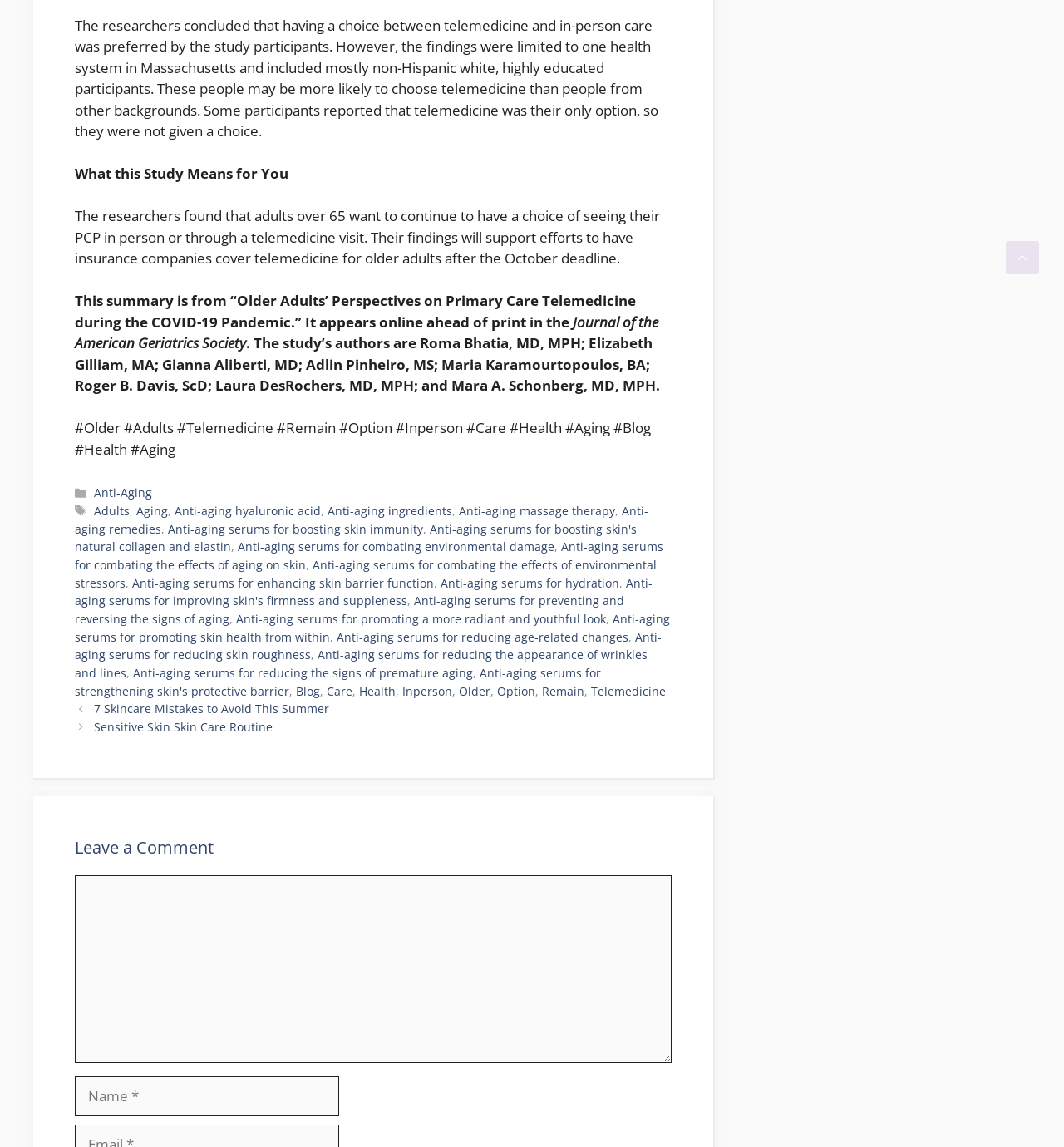Determine the bounding box coordinates of the area to click in order to meet this instruction: "Click the 'Scroll back to top' link".

[0.945, 0.21, 0.977, 0.239]